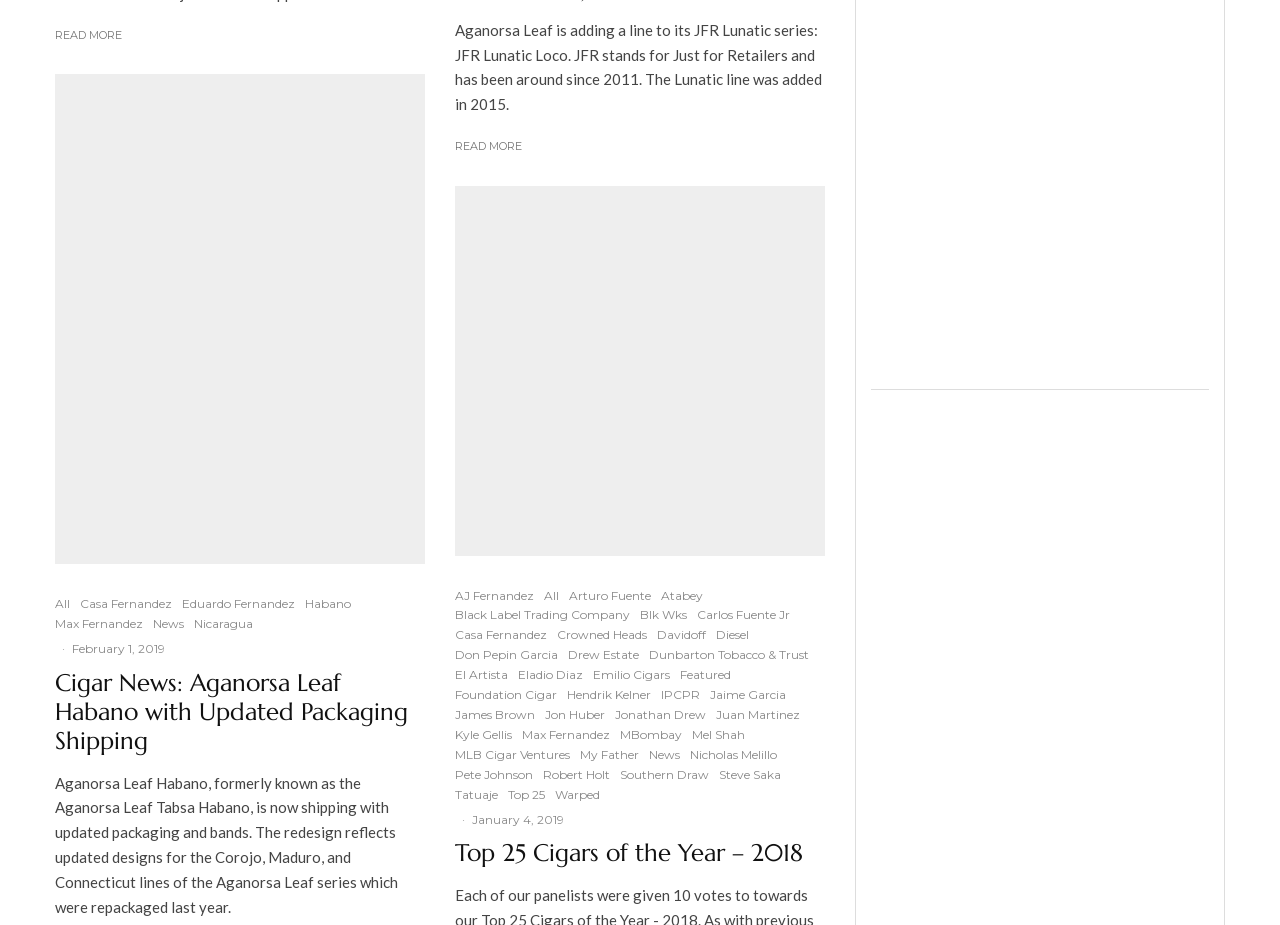Find the bounding box coordinates of the element to click in order to complete the given instruction: "Read 'Top 25 Cigars of the Year – 2018'."

[0.355, 0.201, 0.645, 0.601]